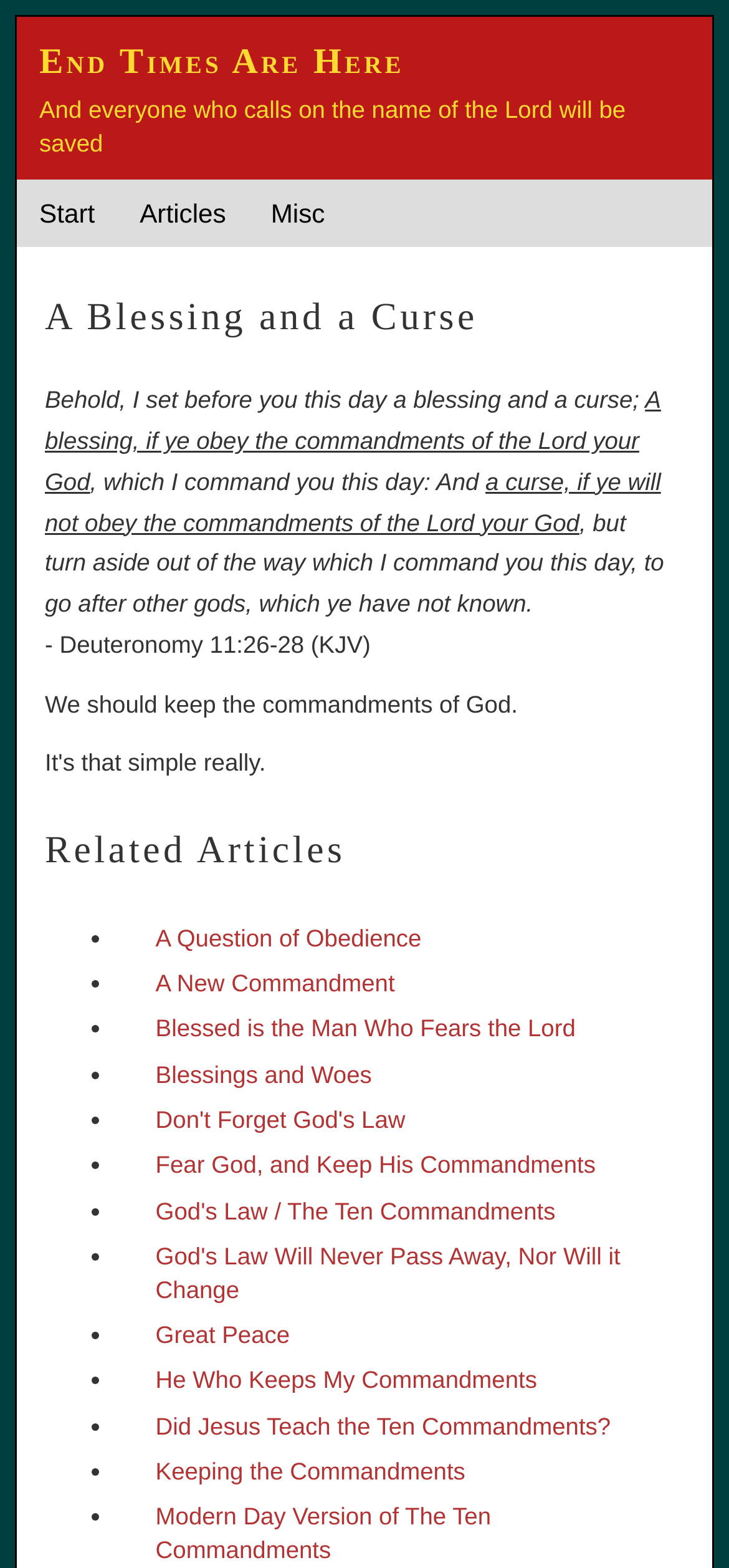How many related articles are listed on the webpage?
Answer with a single word or short phrase according to what you see in the image.

15